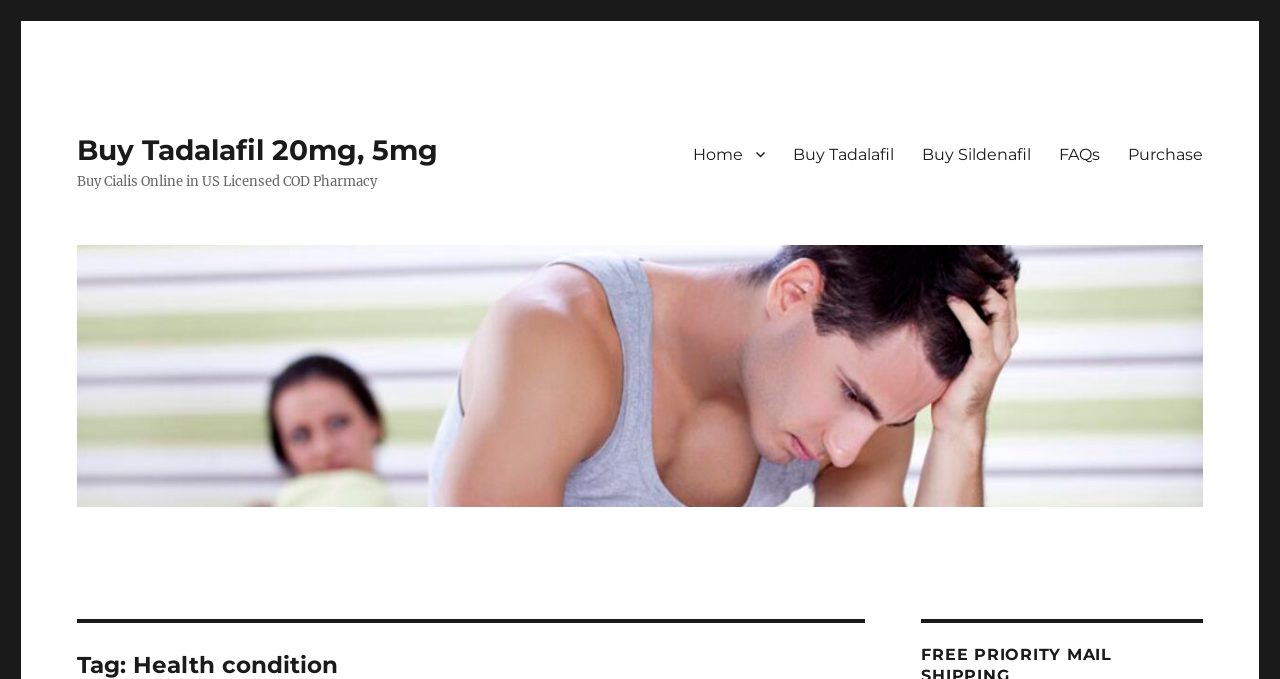What is the primary purpose of this website?
Look at the image and provide a short answer using one word or a phrase.

Buy Tadalafil